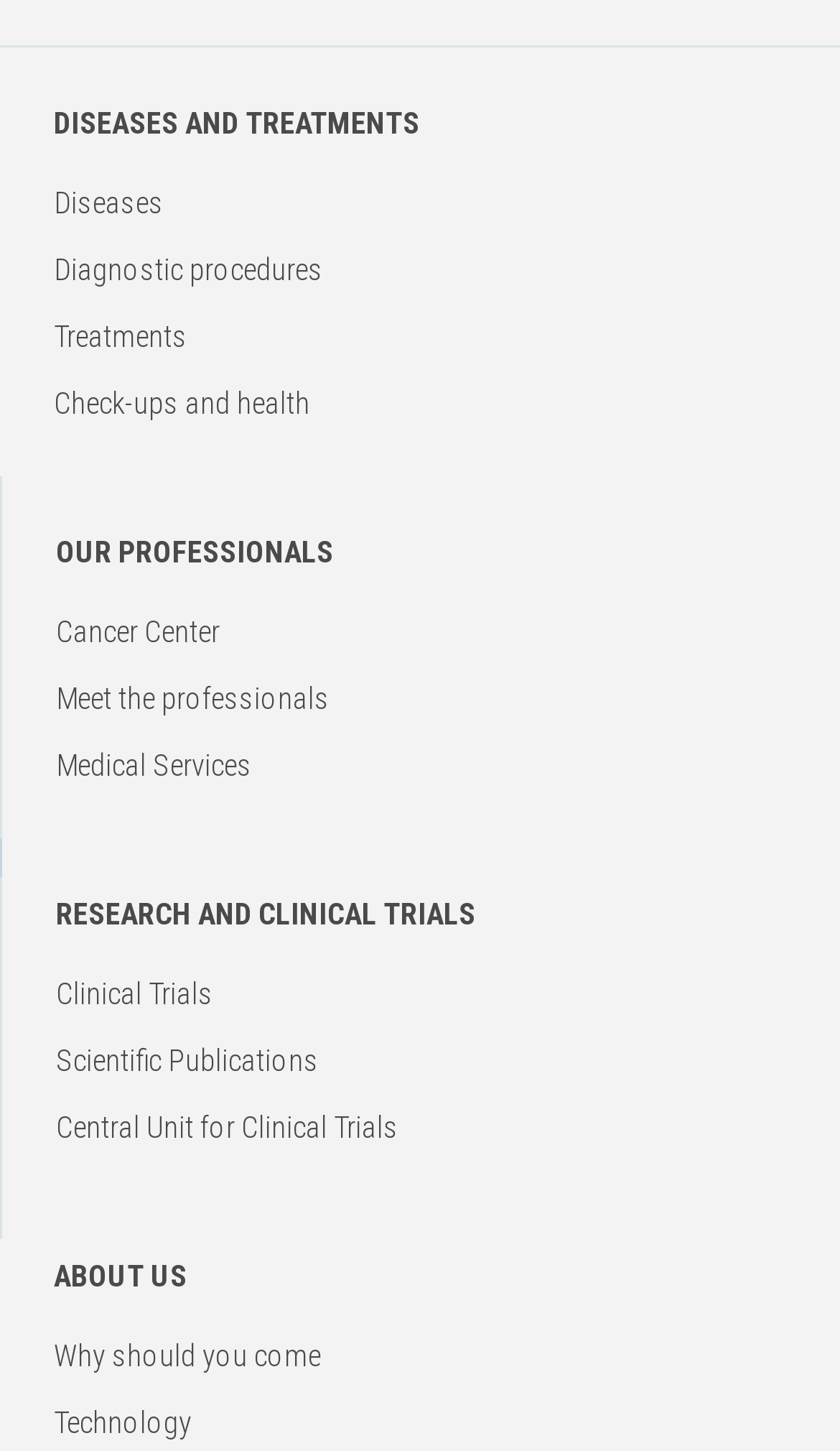Extract the bounding box coordinates of the UI element described: "Central Unit for Clinical Trials". Provide the coordinates in the format [left, top, right, bottom] with values ranging from 0 to 1.

[0.067, 0.765, 0.474, 0.789]